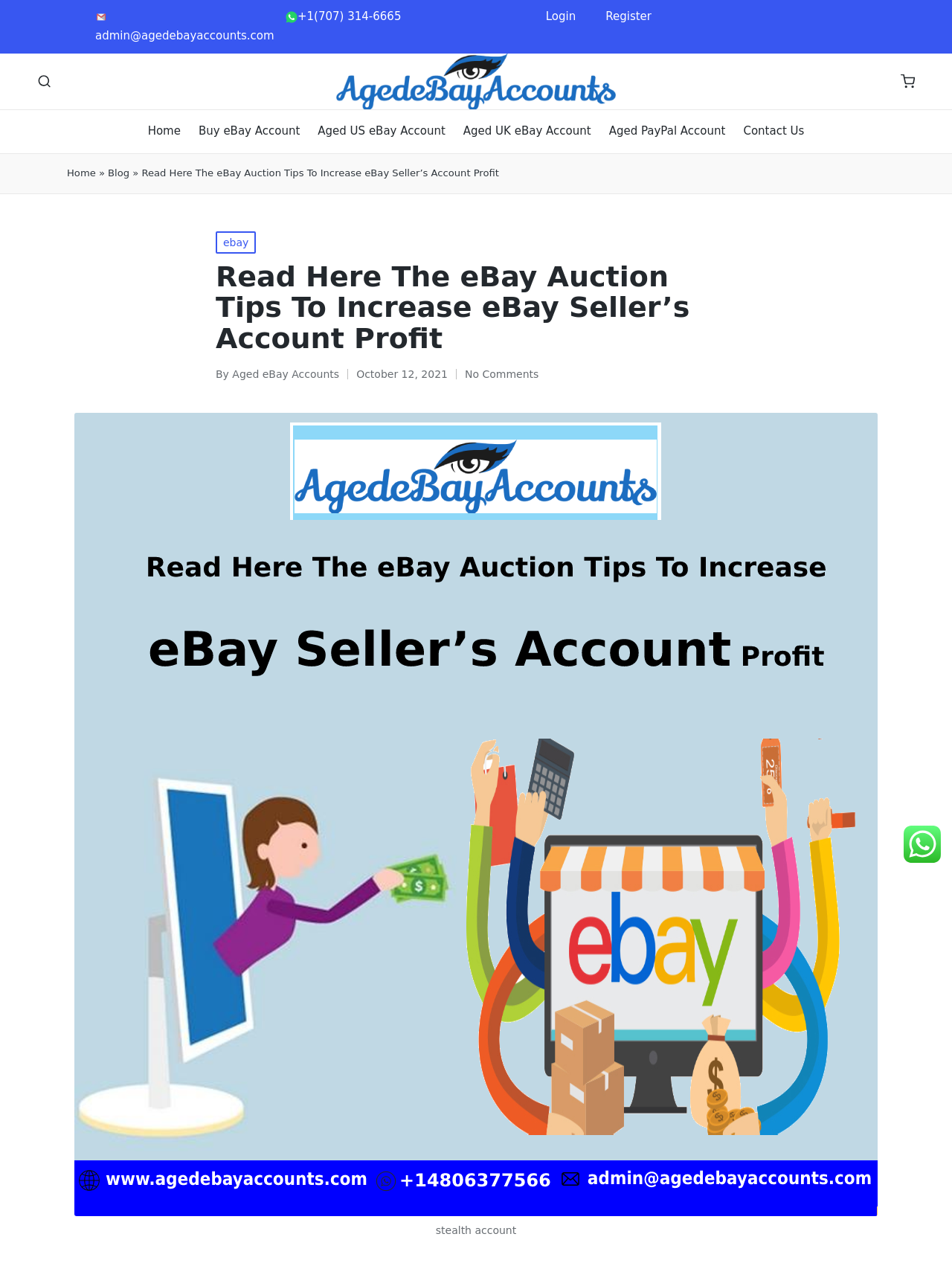Identify the bounding box for the described UI element: "alt="agedebayaccounts"".

[0.353, 0.042, 0.647, 0.087]